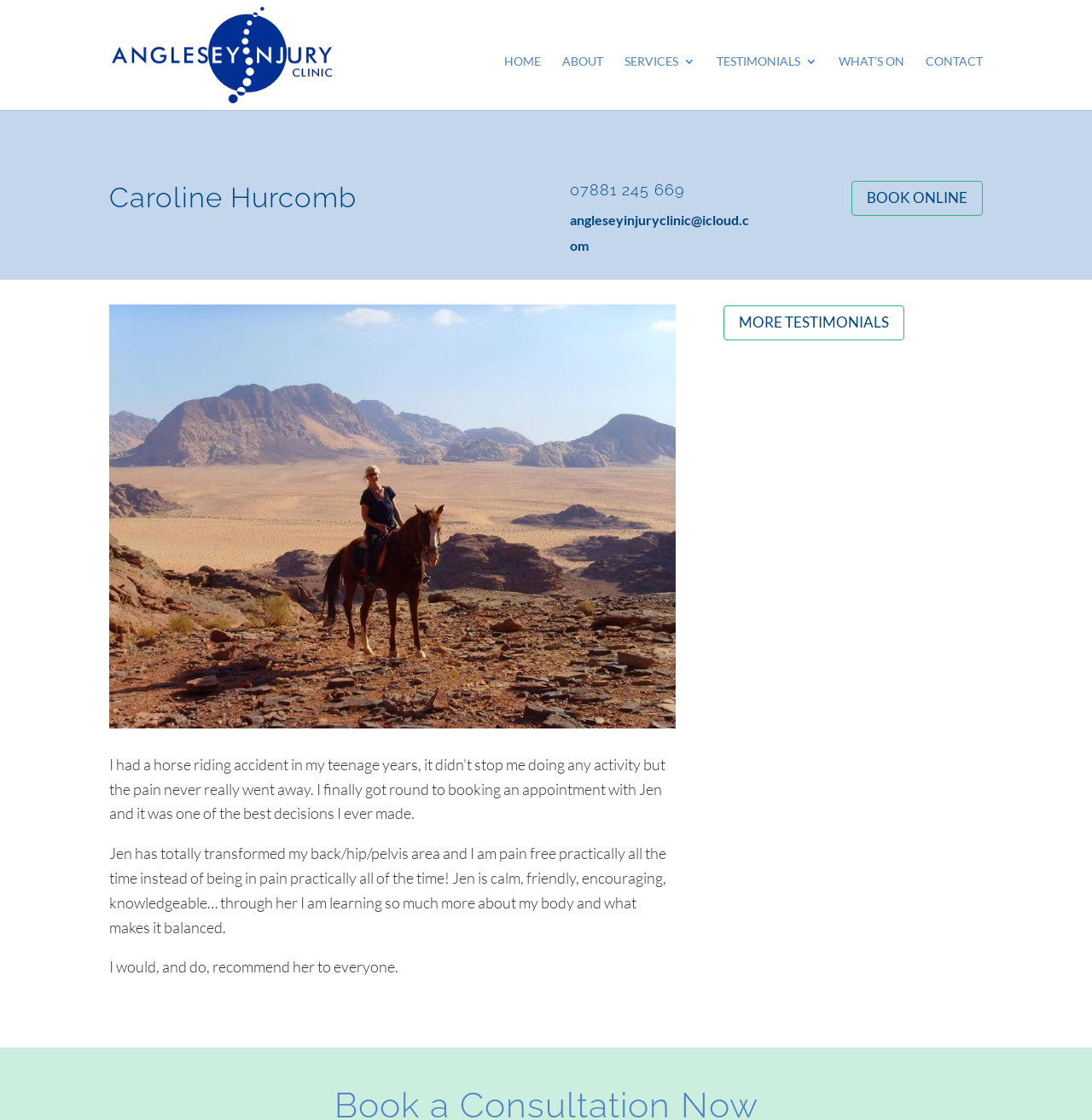What is the phone number of Caroline Hurcomb?
Based on the image, answer the question with as much detail as possible.

I found the answer by examining the heading element with the text '07881 245 669' which is located below the name 'Caroline Hurcomb', suggesting that it is her phone number.